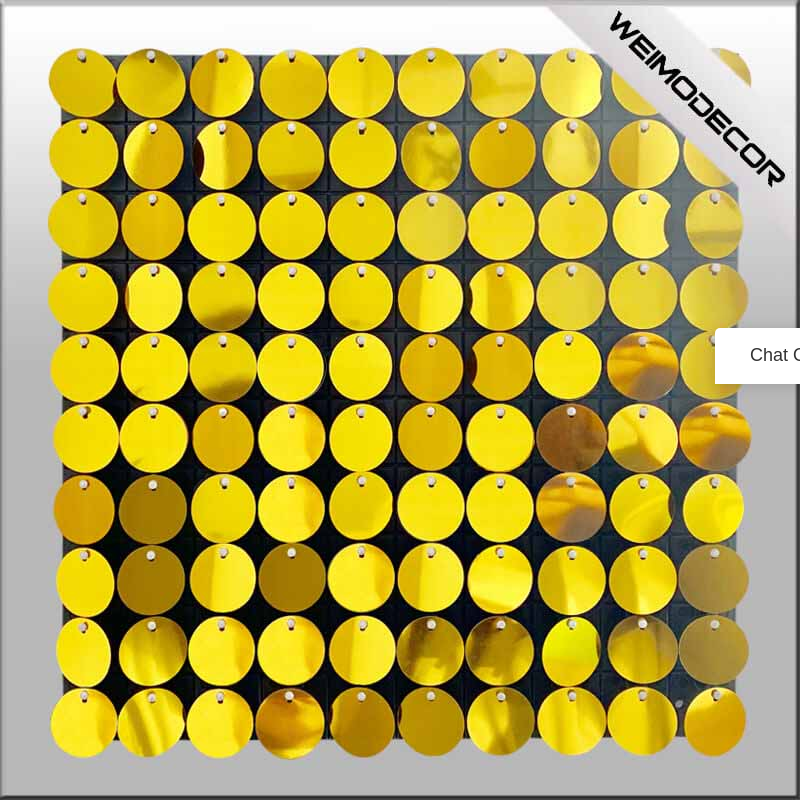Answer succinctly with a single word or phrase:
What is the company behind the product?

NINGBO WEIMO ARTICLE CO., LTD.